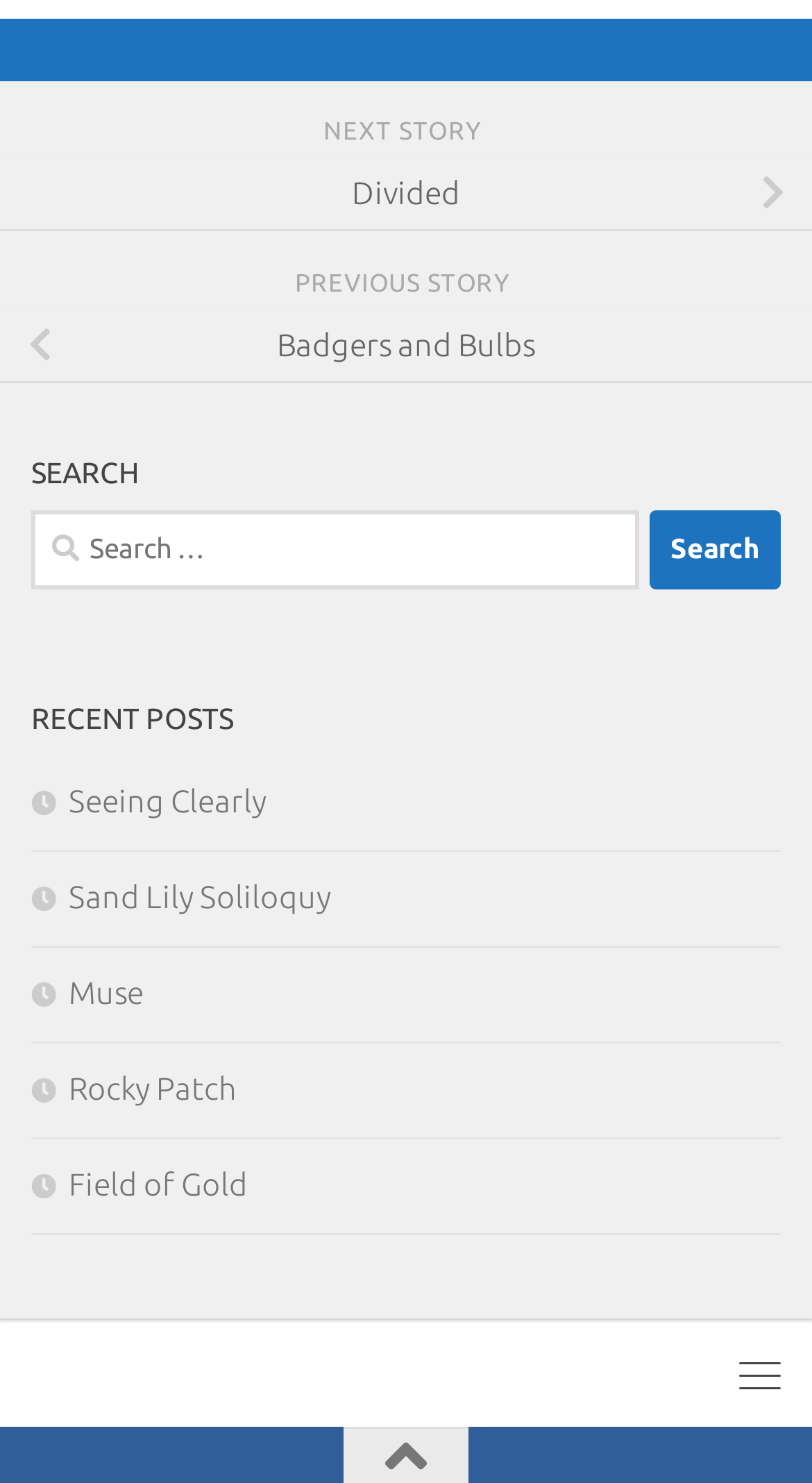Bounding box coordinates should be in the format (top-left x, top-left y, bottom-right x, bottom-right y) and all values should be floating point numbers between 0 and 1. Determine the bounding box coordinate for the UI element described as: title="Menu"

[0.872, 0.891, 1.0, 0.962]